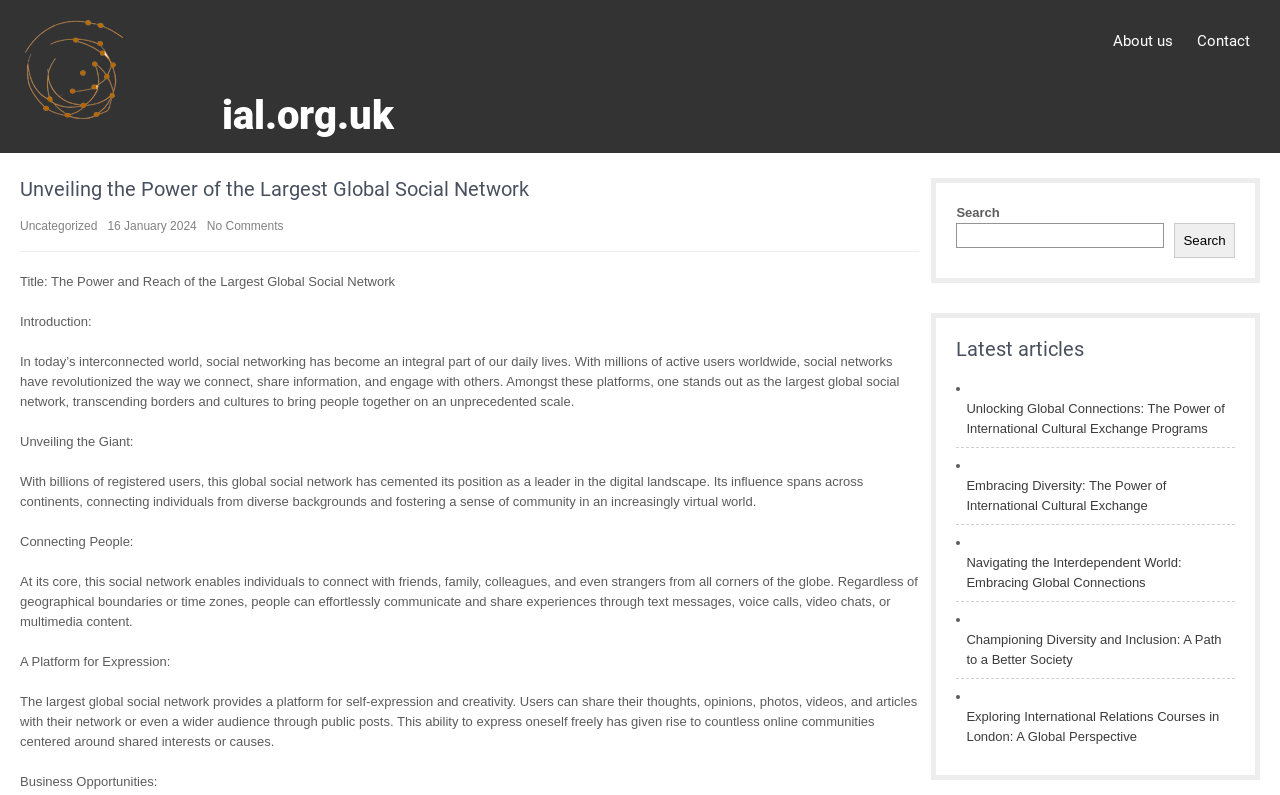Provide a thorough description of the webpage's content and layout.

This webpage is about the power and reach of the largest global social network. At the top left, there is a link to "ial.org.uk" accompanied by an image of the same name. Next to it, there is a heading that reads "ial.org.uk". On the top right, there are links to "About us" and "Contact".

Below the top section, there is a header that contains a heading that reads "Unveiling the Power of the Largest Global Social Network". Underneath, there are links to "Uncategorized" and "No Comments", as well as a static text that displays the date "16 January 2024".

The main content of the webpage is divided into several sections. The first section has a title "The Power and Reach of the Largest Global Social Network" and an introduction that discusses the importance of social networking in today's world. The text explains how social networks have revolutionized the way people connect, share information, and engage with others.

The next section is titled "Unveiling the Giant" and discusses the largest global social network, which has billions of registered users and has become a leader in the digital landscape. The text explains how this social network connects people from diverse backgrounds and fosters a sense of community.

The following sections are titled "Connecting People", "A Platform for Expression", and "Business Opportunities". These sections discuss how the social network enables individuals to connect with others, express themselves, and provides business opportunities.

On the right side of the webpage, there is a search bar with a button that reads "Search". Below the search bar, there is a section titled "Latest articles" that lists several links to articles, including "Unlocking Global Connections: The Power of International Cultural Exchange Programs", "Embracing Diversity: The Power of International Cultural Exchange", and others.